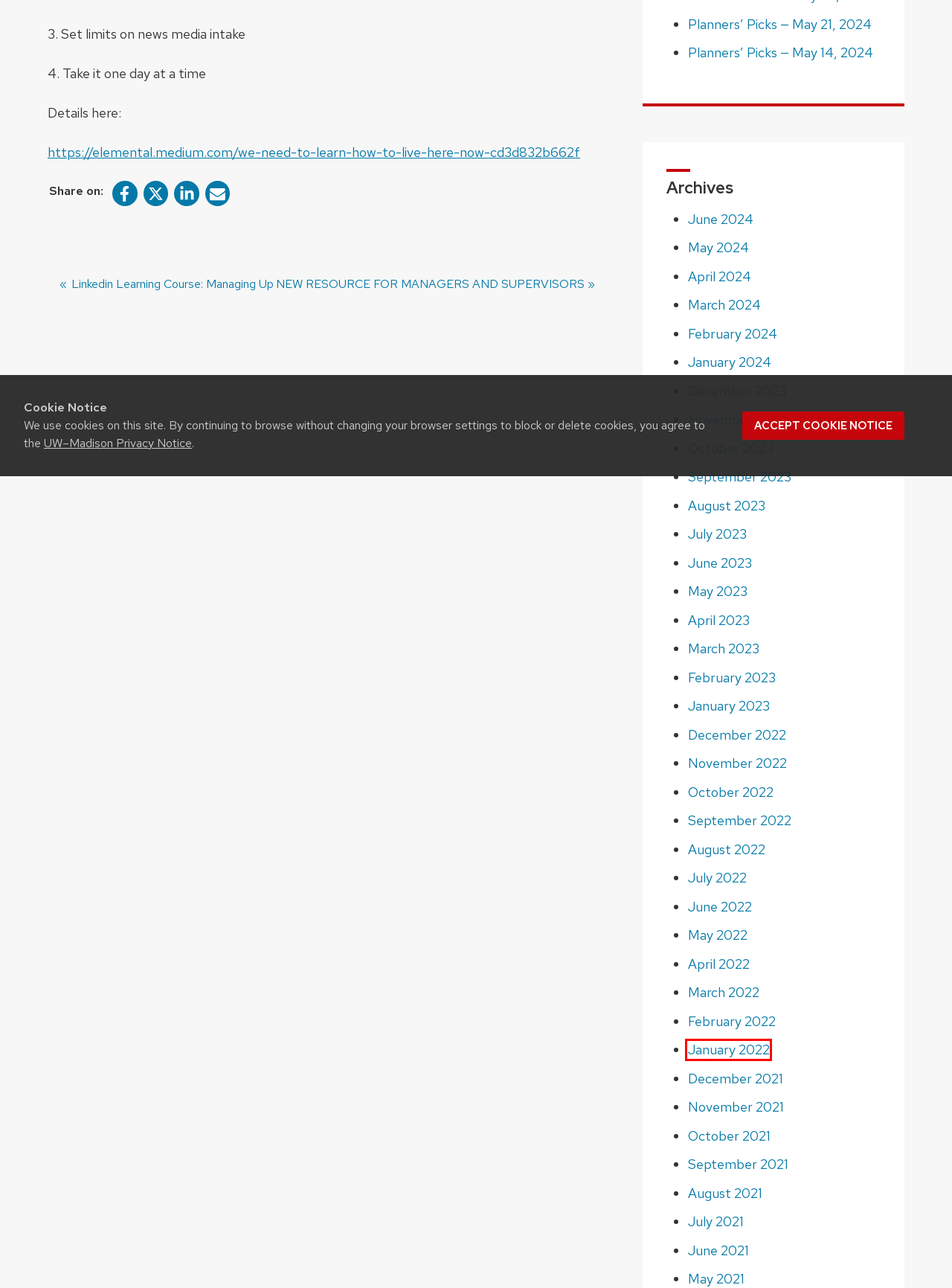You have a screenshot showing a webpage with a red bounding box highlighting an element. Choose the webpage description that best fits the new webpage after clicking the highlighted element. The descriptions are:
A. January 2022 – CAMPUS SUPERVISORS NETWORK – UW–Madison
B. May 2021 – CAMPUS SUPERVISORS NETWORK – UW–Madison
C. October 2021 – CAMPUS SUPERVISORS NETWORK – UW–Madison
D. October 2023 – CAMPUS SUPERVISORS NETWORK – UW–Madison
E. February 2022 – CAMPUS SUPERVISORS NETWORK – UW–Madison
F. January 2024 – CAMPUS SUPERVISORS NETWORK – UW–Madison
G. August 2021 – CAMPUS SUPERVISORS NETWORK – UW–Madison
H. September 2022 – CAMPUS SUPERVISORS NETWORK – UW–Madison

A